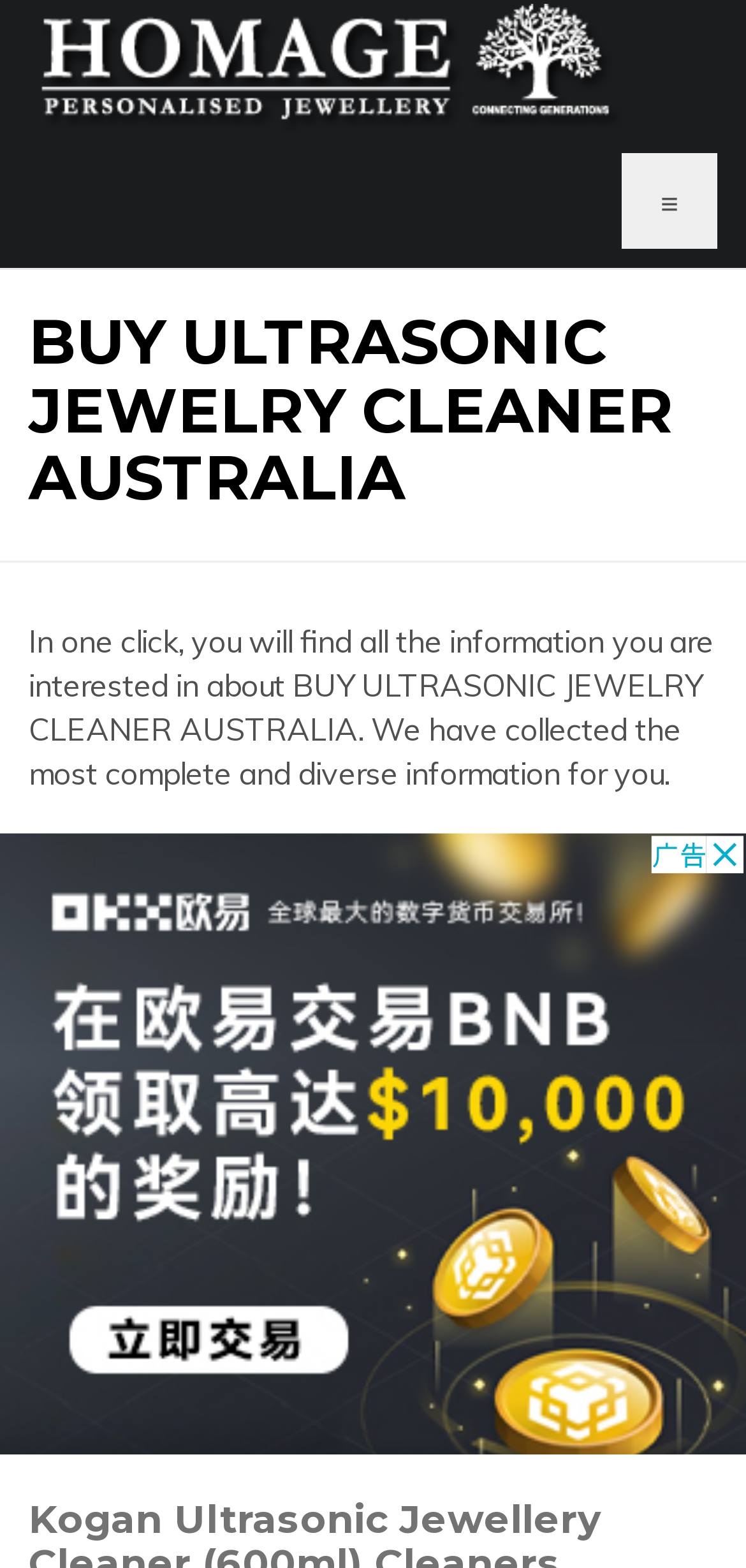Show the bounding box coordinates for the HTML element described as: "alt="Homage Personalised Jewellery"".

[0.038, 0.0, 0.84, 0.085]